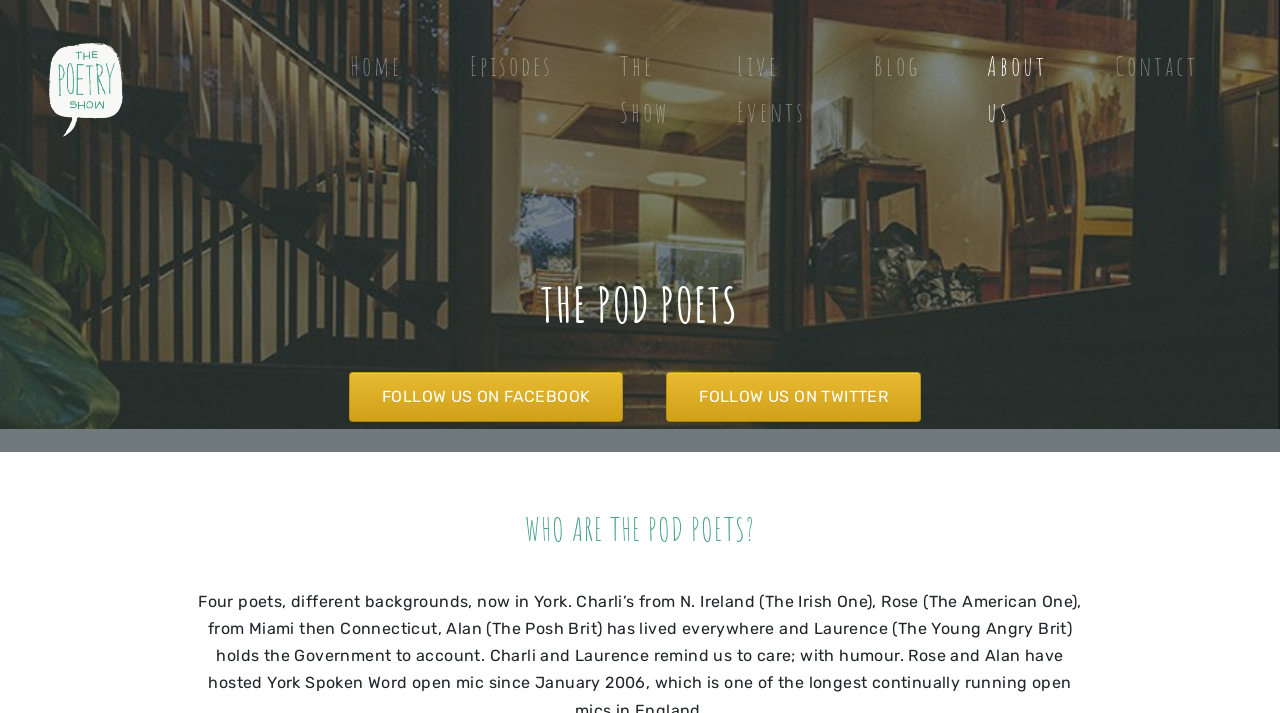Give a short answer to this question using one word or a phrase:
What is the topic of the webpage section?

The Pod Poets